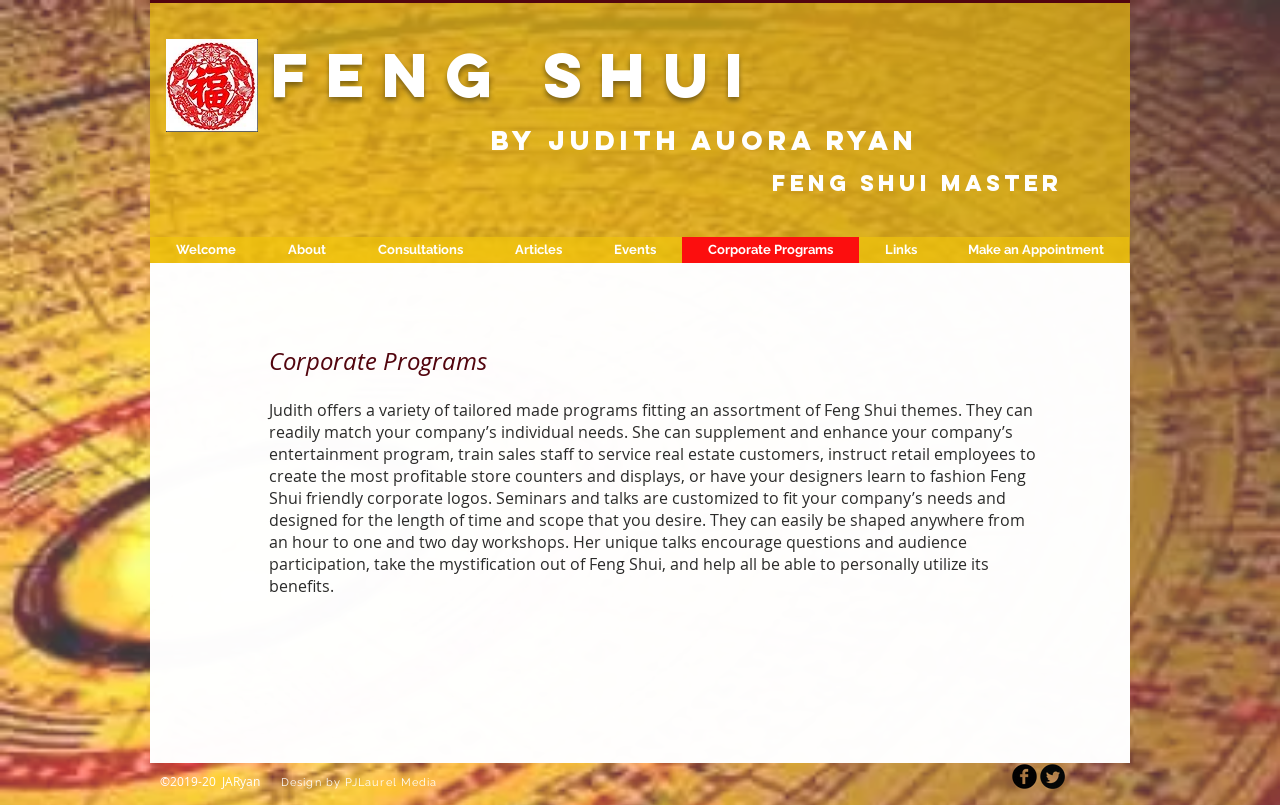What is the name of the company that designed the website?
Please craft a detailed and exhaustive response to the question.

According to the StaticText 'Design by PJLaurel Media', the company that designed the website is PJLaurel Media.